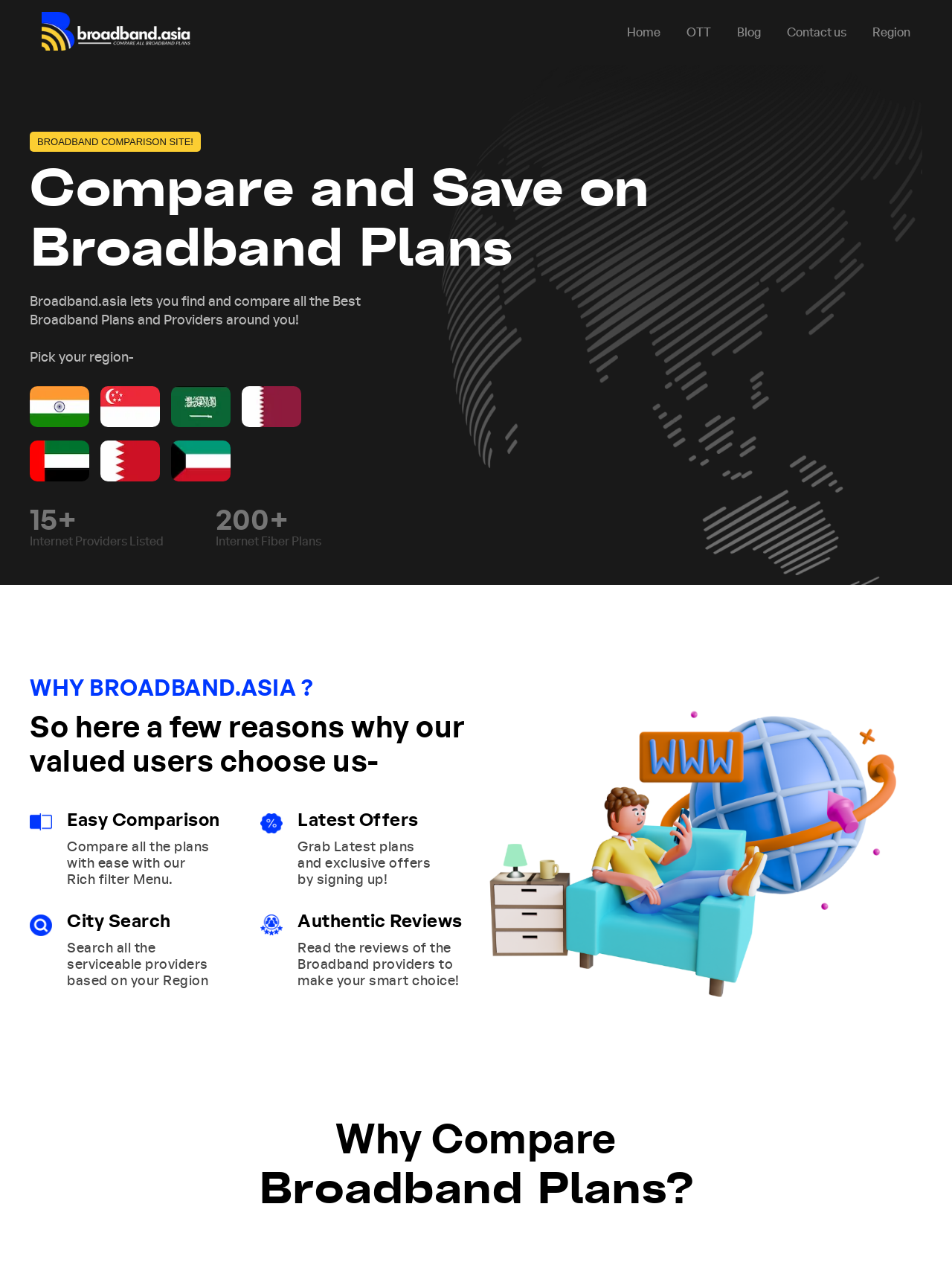Identify the bounding box coordinates of the clickable section necessary to follow the following instruction: "Read about why Broadband.asia". The coordinates should be presented as four float numbers from 0 to 1, i.e., [left, top, right, bottom].

[0.031, 0.565, 0.488, 0.589]